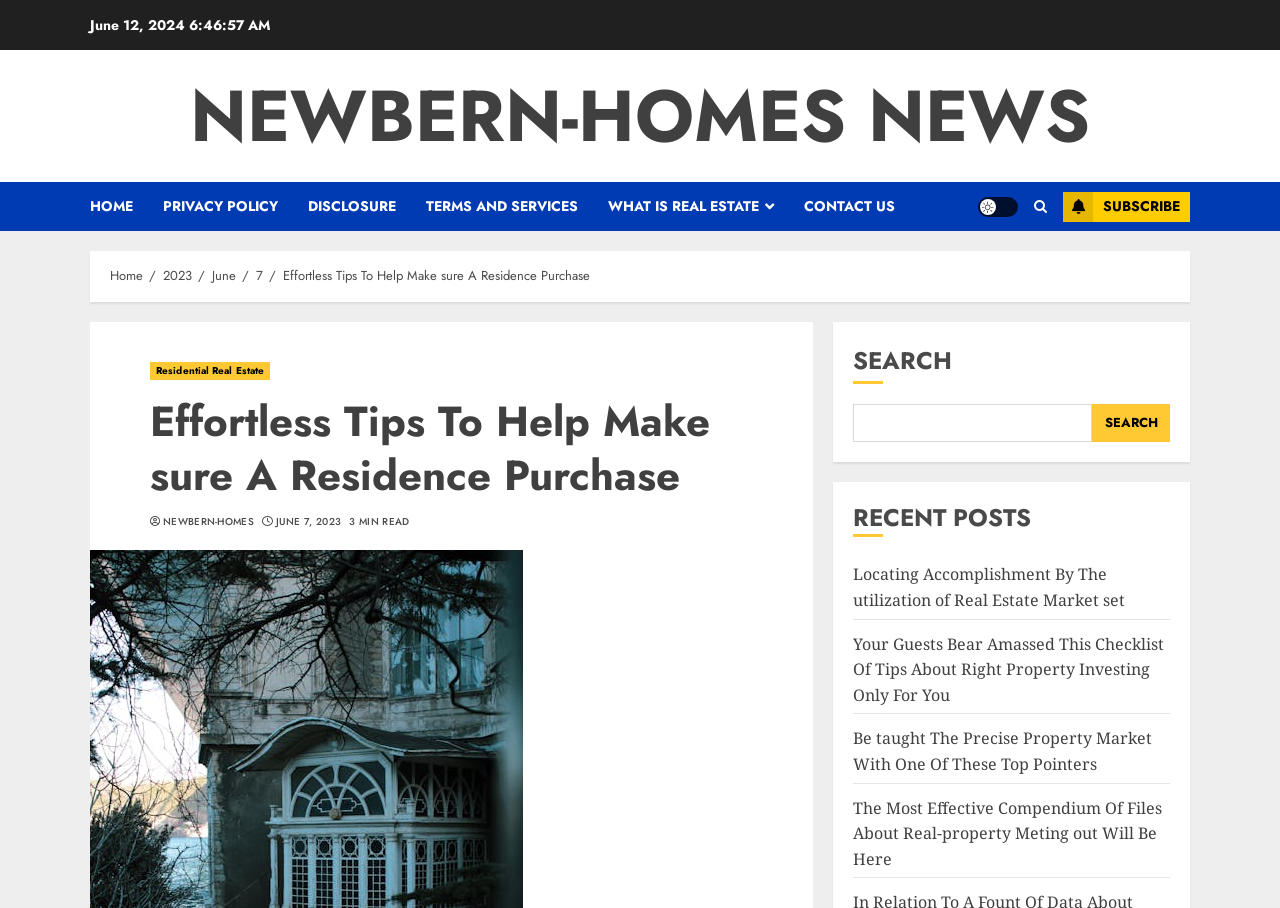Extract the main headline from the webpage and generate its text.

Effortless Tips To Help Make sure A Residence Purchase